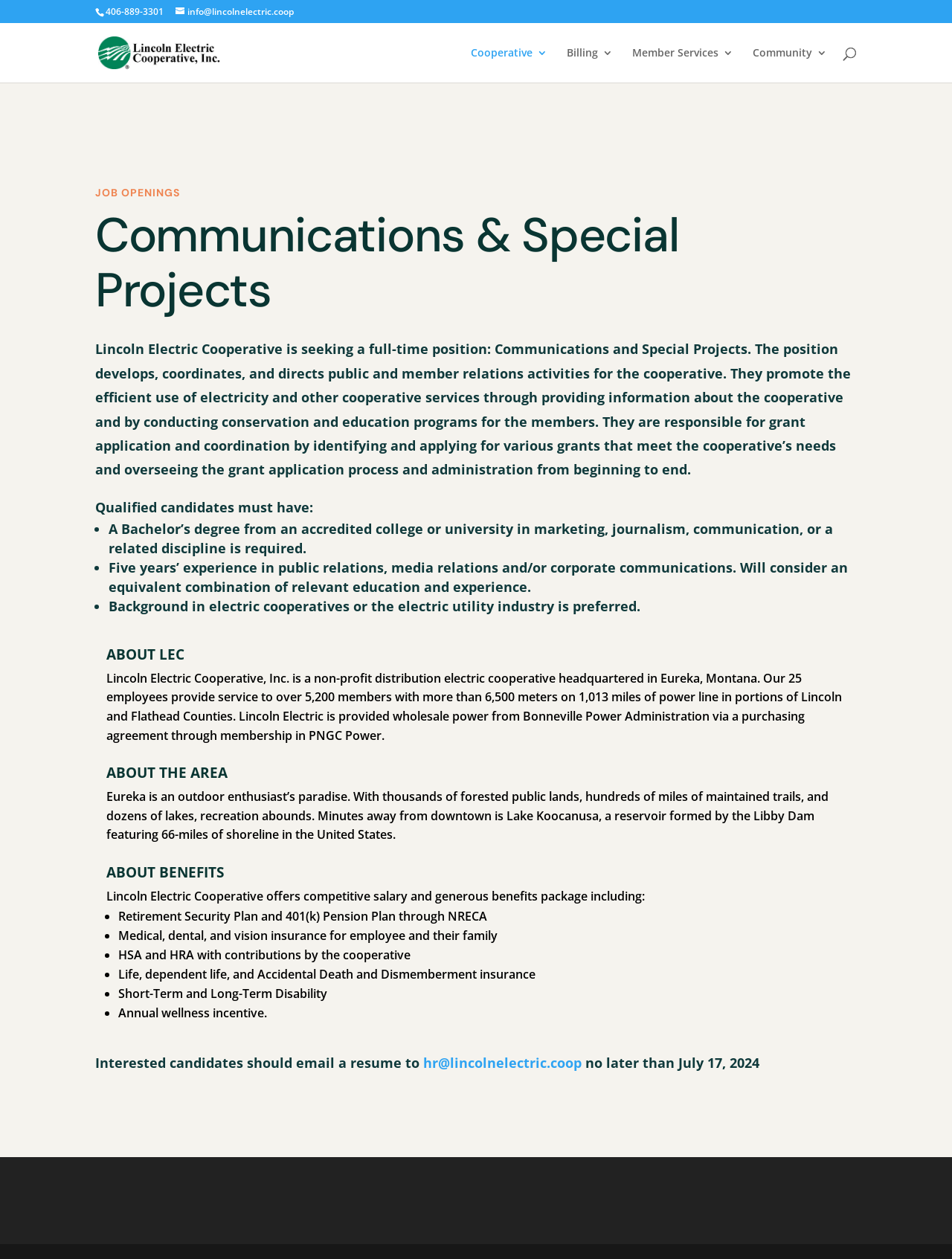Using details from the image, please answer the following question comprehensively:
What type of degree is required for the job opening?

The degree requirement can be found in the list of qualifications for the job opening, specifically in the static text element with the bounding box coordinates [0.114, 0.413, 0.875, 0.442]. It states that a Bachelor's degree from an accredited college or university in marketing, journalism, communication, or a related discipline is required.